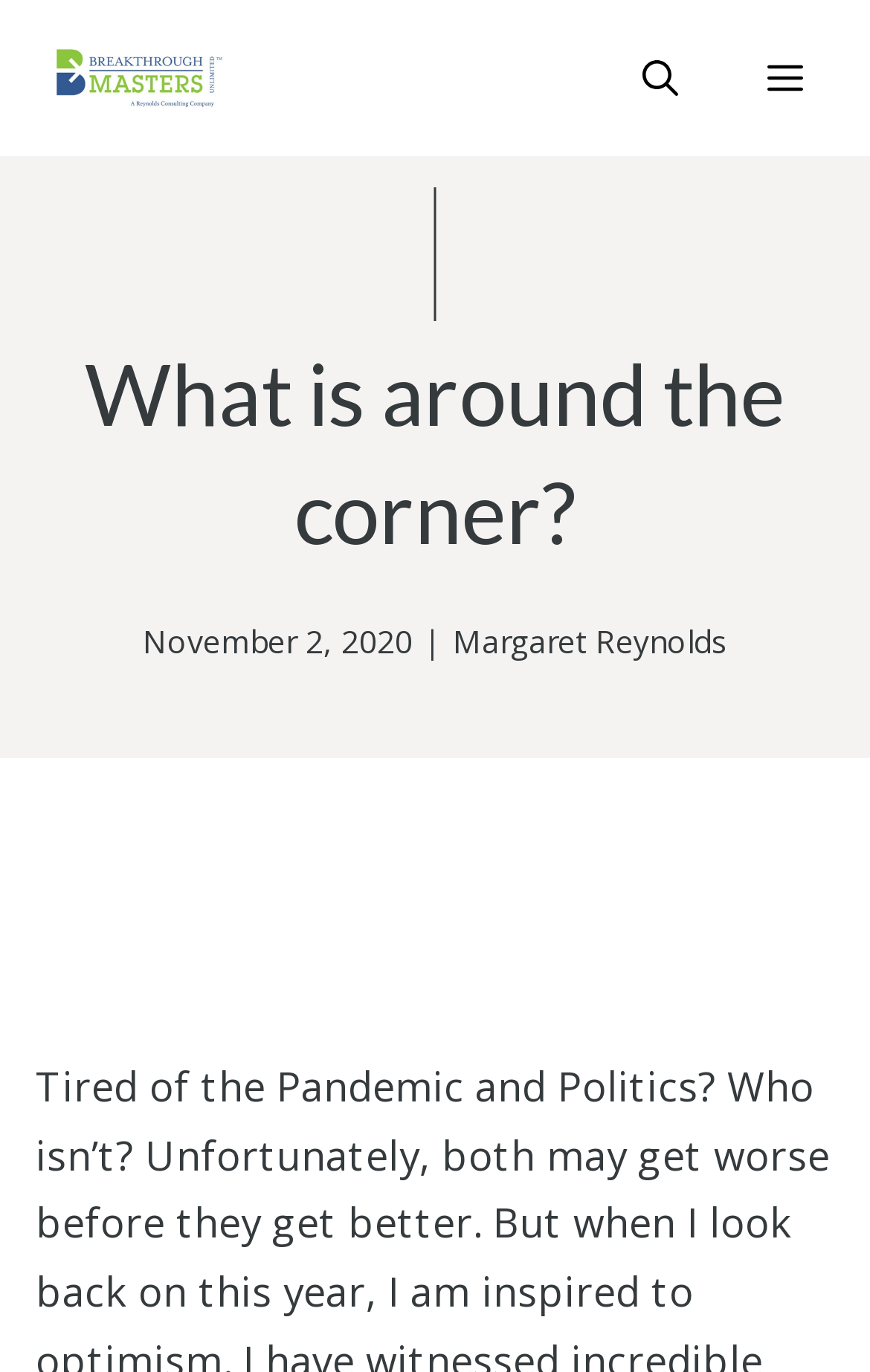What is the date of the article?
Please use the image to deliver a detailed and complete answer.

I found the date of the article by looking at the time element on the webpage, which is located below the main heading. The time element contains a static text 'November 2, 2020', which indicates the date of the article.